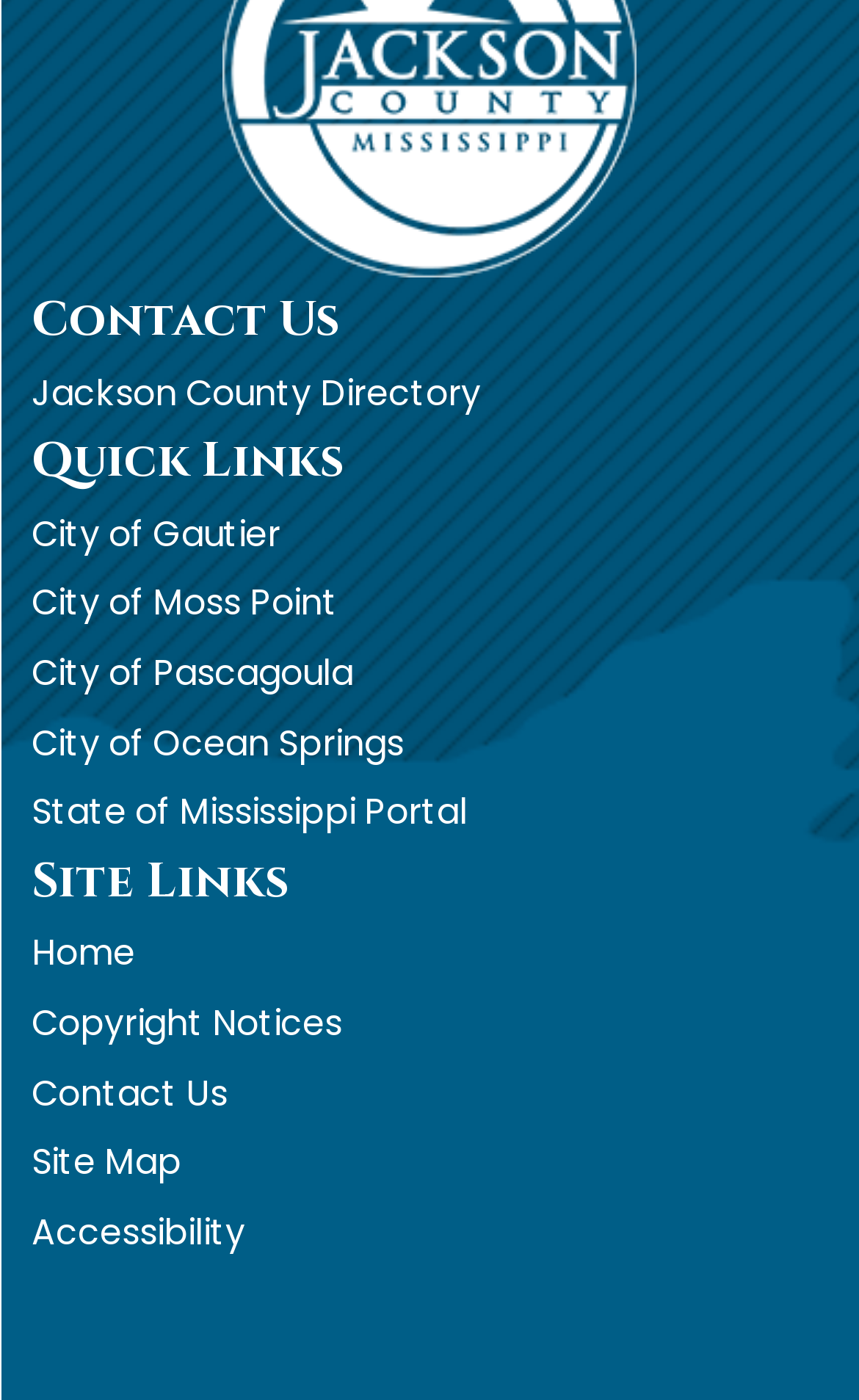Identify the bounding box coordinates for the region of the element that should be clicked to carry out the instruction: "go to Home". The bounding box coordinates should be four float numbers between 0 and 1, i.e., [left, top, right, bottom].

[0.037, 0.663, 0.157, 0.699]